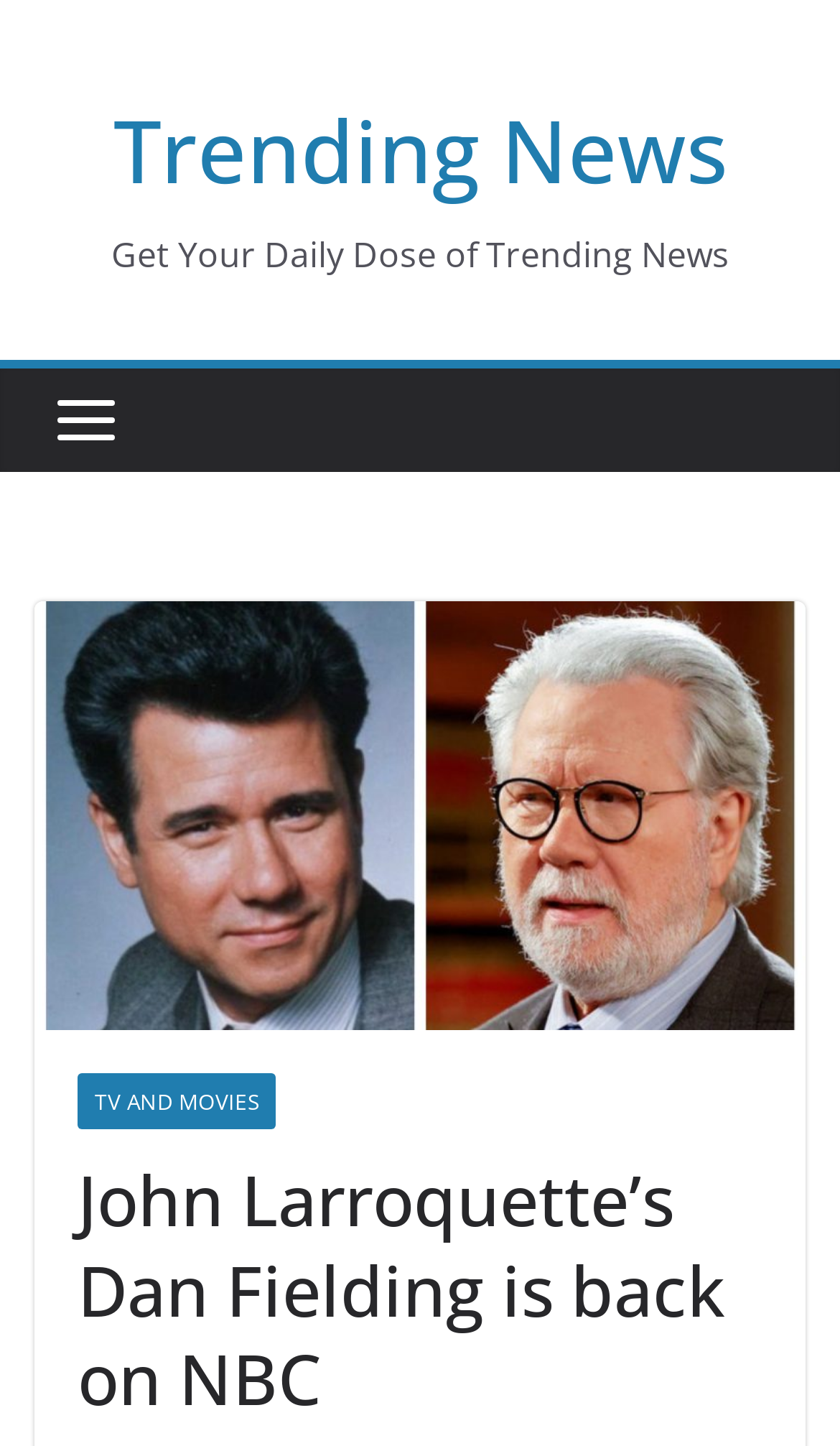What is the main topic of this news article?
Refer to the image and give a detailed response to the question.

I found this answer by examining the heading 'John Larroquette’s Dan Fielding is back on NBC' which is a child element of the HeaderAsNonLandmark, indicating that the main topic of the news article is about John Larroquette’s Dan Fielding.